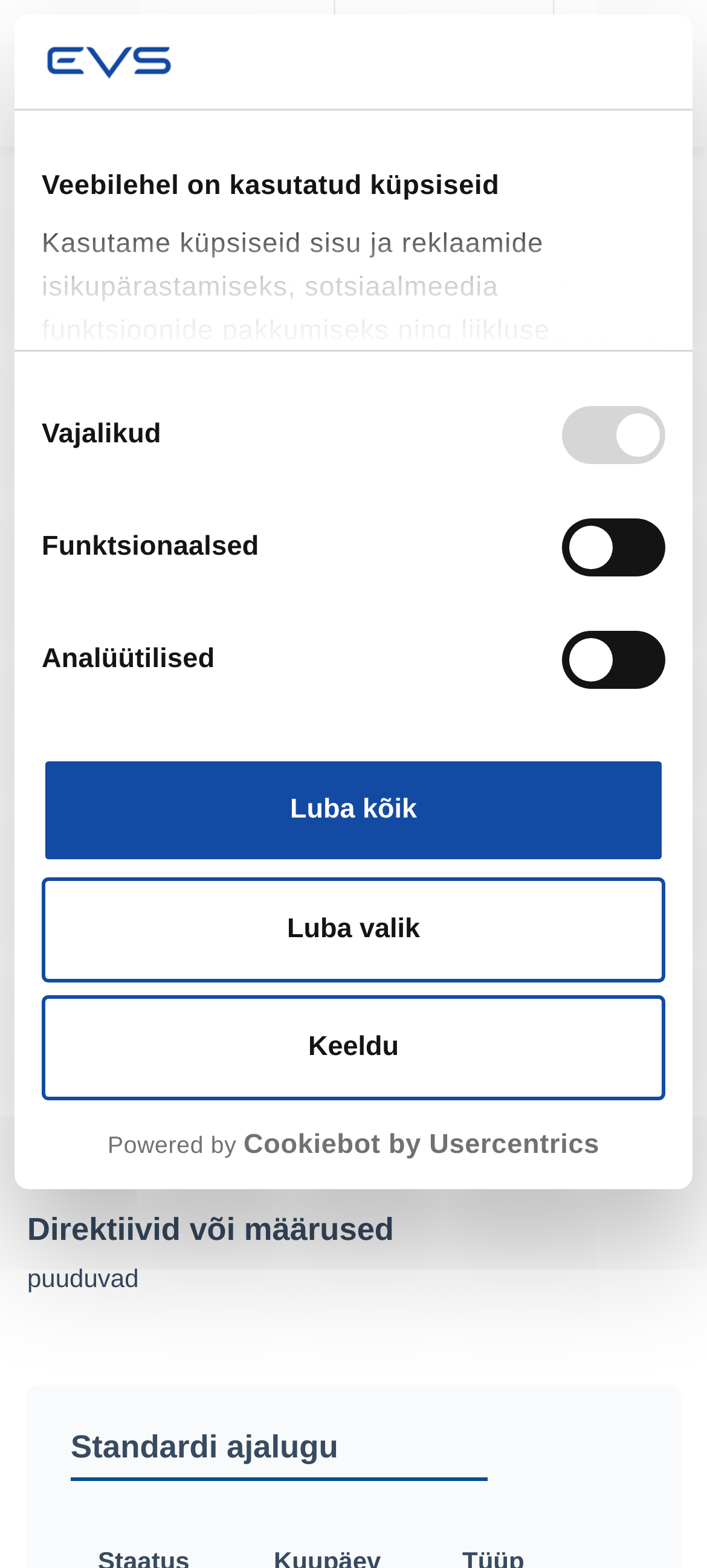What is the standard number?
Please provide a comprehensive answer based on the details in the screenshot.

I found the standard number by looking at the heading 'ISO 15711:2003' which is located at the top of the webpage, below the navigation menu.